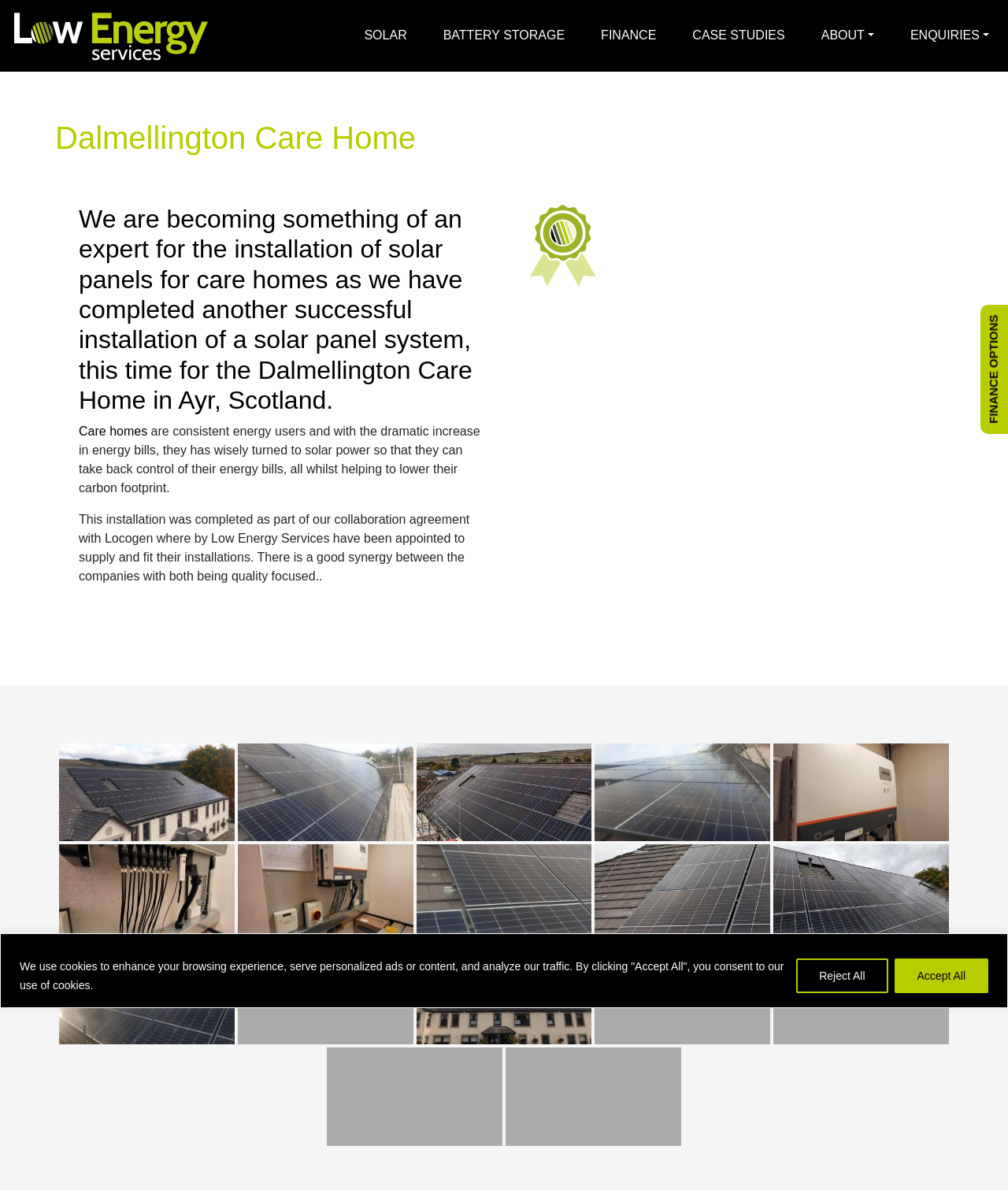Summarize the webpage with a detailed and informative caption.

This webpage is about a solar panel installation job at the Dalmellington Care Home in Ayr, Scotland. At the top of the page, there is a cookie consent banner with two buttons, "Reject All" and "Accept All". Below the banner, there are several links to different sections of the website, including "Low Energy Services in Scotland", "SOLAR", "BATTERY STORAGE", "FINANCE", "CASE STUDIES", "ABOUT", and "ENQUIRIES".

The main content of the page is divided into two sections. The first section has a heading "Dalmellington Care Home" and a subheading that describes the installation of a solar panel system at the care home. There is also a paragraph of text that explains the benefits of solar power for care homes, including reducing energy bills and carbon footprint.

The second section of the main content features a series of links to different case studies, each with a corresponding image. There are nine case studies in total, each with a link and an image. The images are arranged in a grid-like pattern, with three rows of three images each.

At the very top of the page, there is a small image and a link to "Low Energy Services in Scotland". There is also a button with an "X" icon at the top right corner of the page, which is likely a close button for the cookie consent banner.